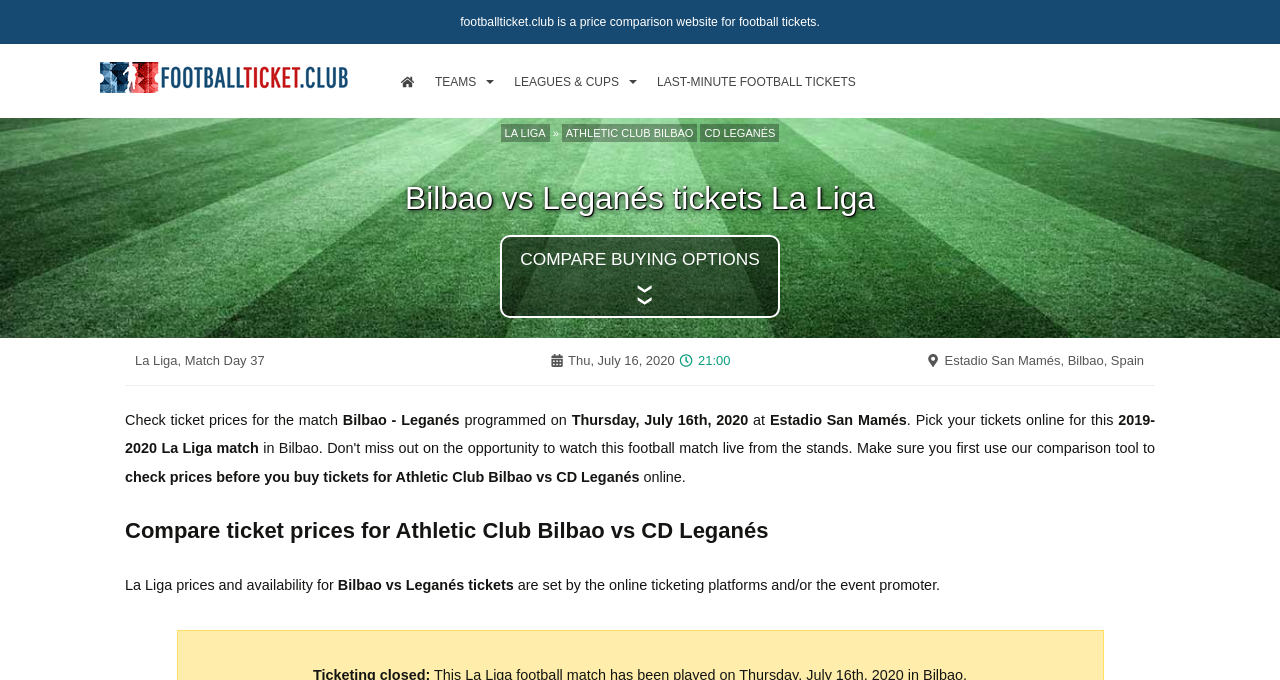Pinpoint the bounding box coordinates for the area that should be clicked to perform the following instruction: "Go to the homepage".

[0.305, 0.065, 0.332, 0.174]